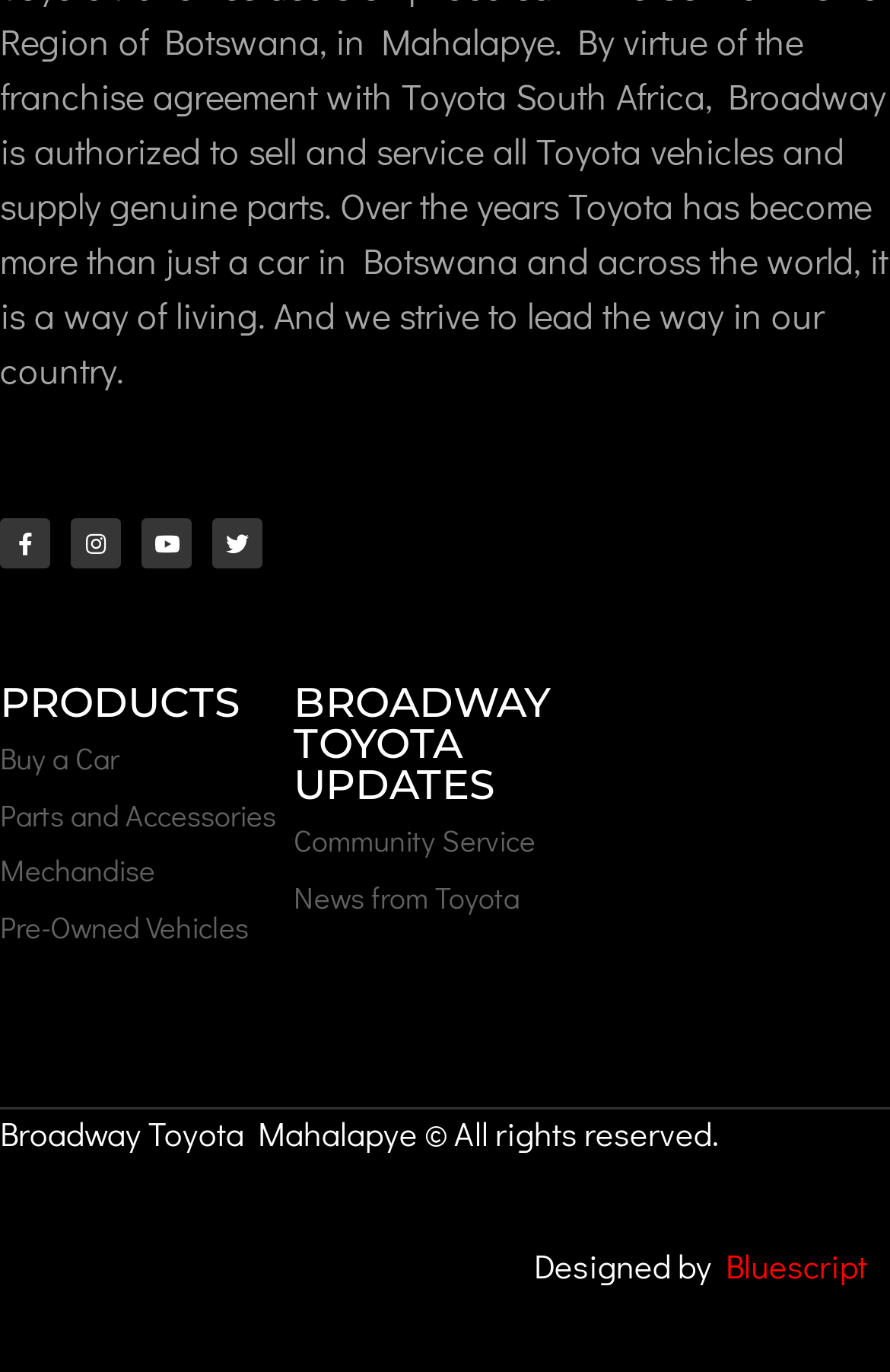Please identify the bounding box coordinates of the area that needs to be clicked to follow this instruction: "Click on 'Completed Budget Worksheet'".

None